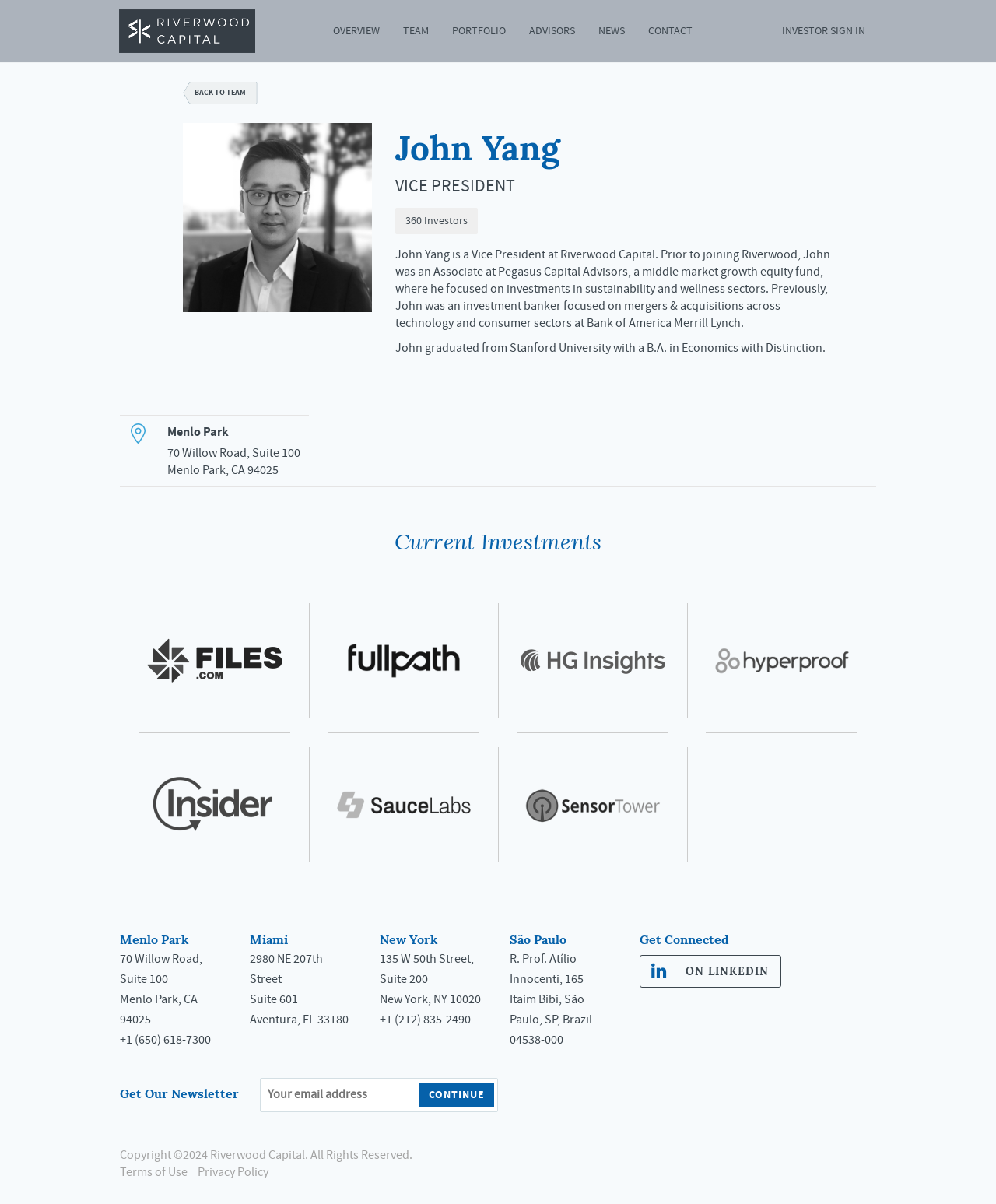Find the bounding box coordinates of the element to click in order to complete this instruction: "Read the comments". The bounding box coordinates must be four float numbers between 0 and 1, denoted as [left, top, right, bottom].

None